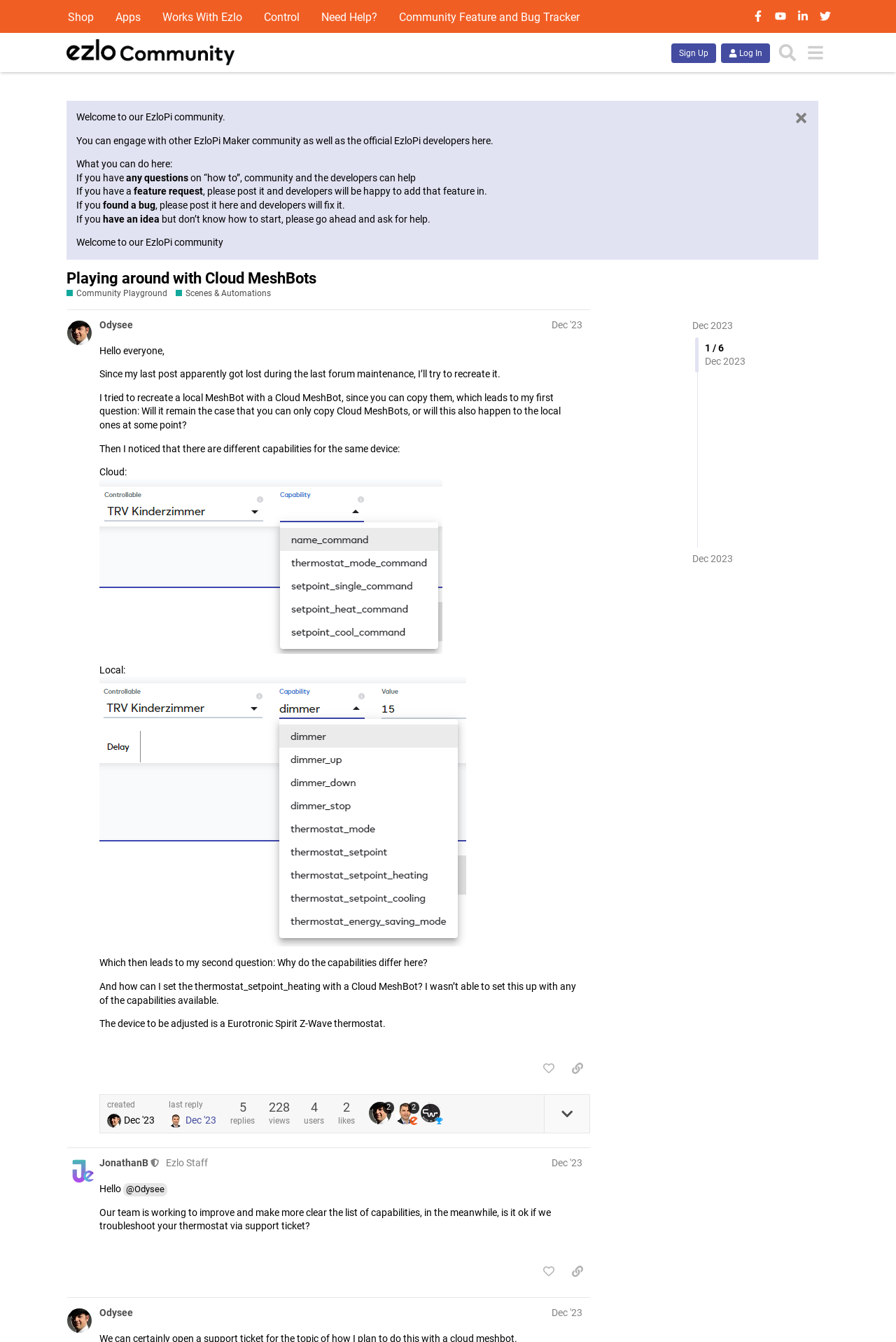Identify the bounding box coordinates of the region that needs to be clicked to carry out this instruction: "View the 'Playing around with Cloud MeshBots' post". Provide these coordinates as four float numbers ranging from 0 to 1, i.e., [left, top, right, bottom].

[0.074, 0.201, 0.353, 0.214]